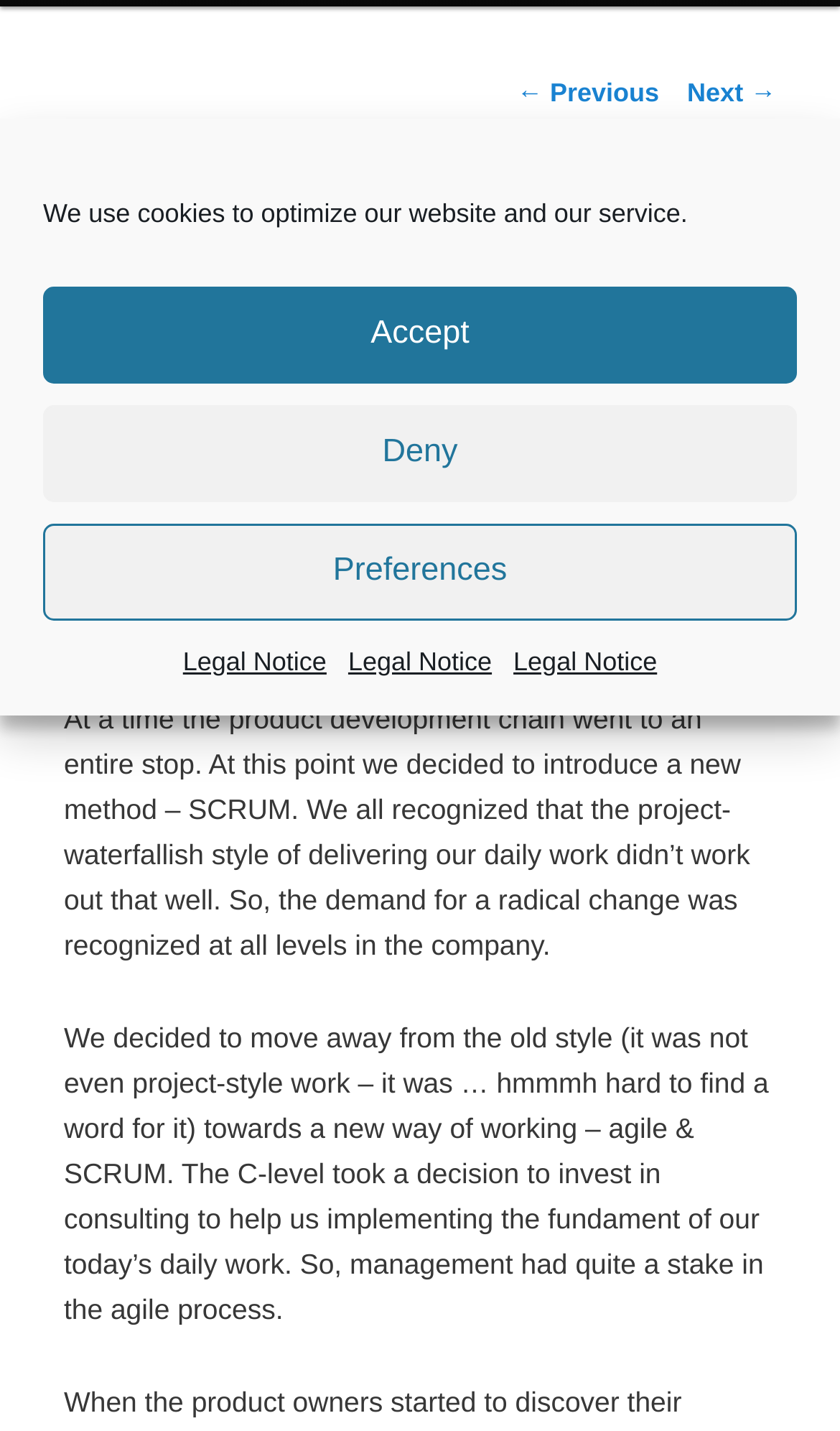Using the description "Deny", predict the bounding box of the relevant HTML element.

[0.051, 0.282, 0.949, 0.35]